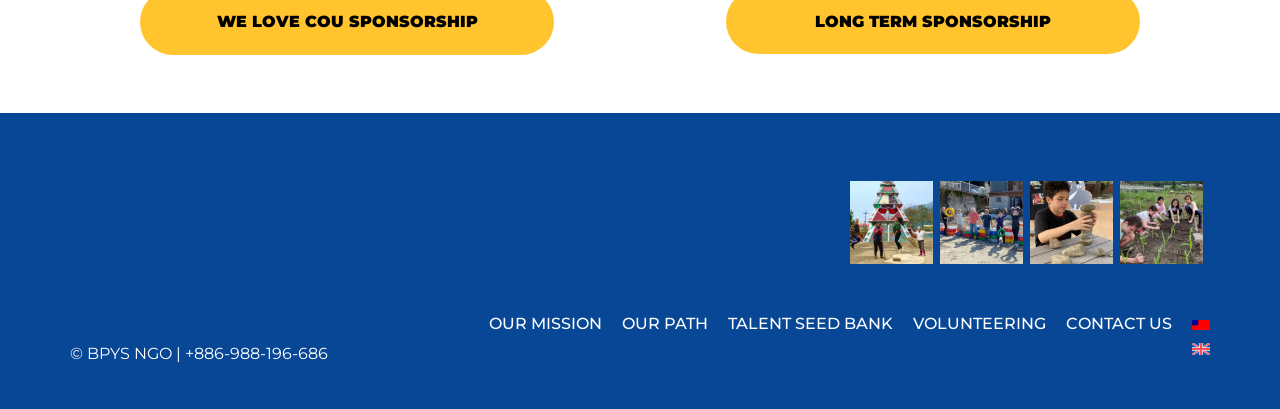Using the description "OUR MISSION", predict the bounding box of the relevant HTML element.

[0.382, 0.761, 0.47, 0.824]